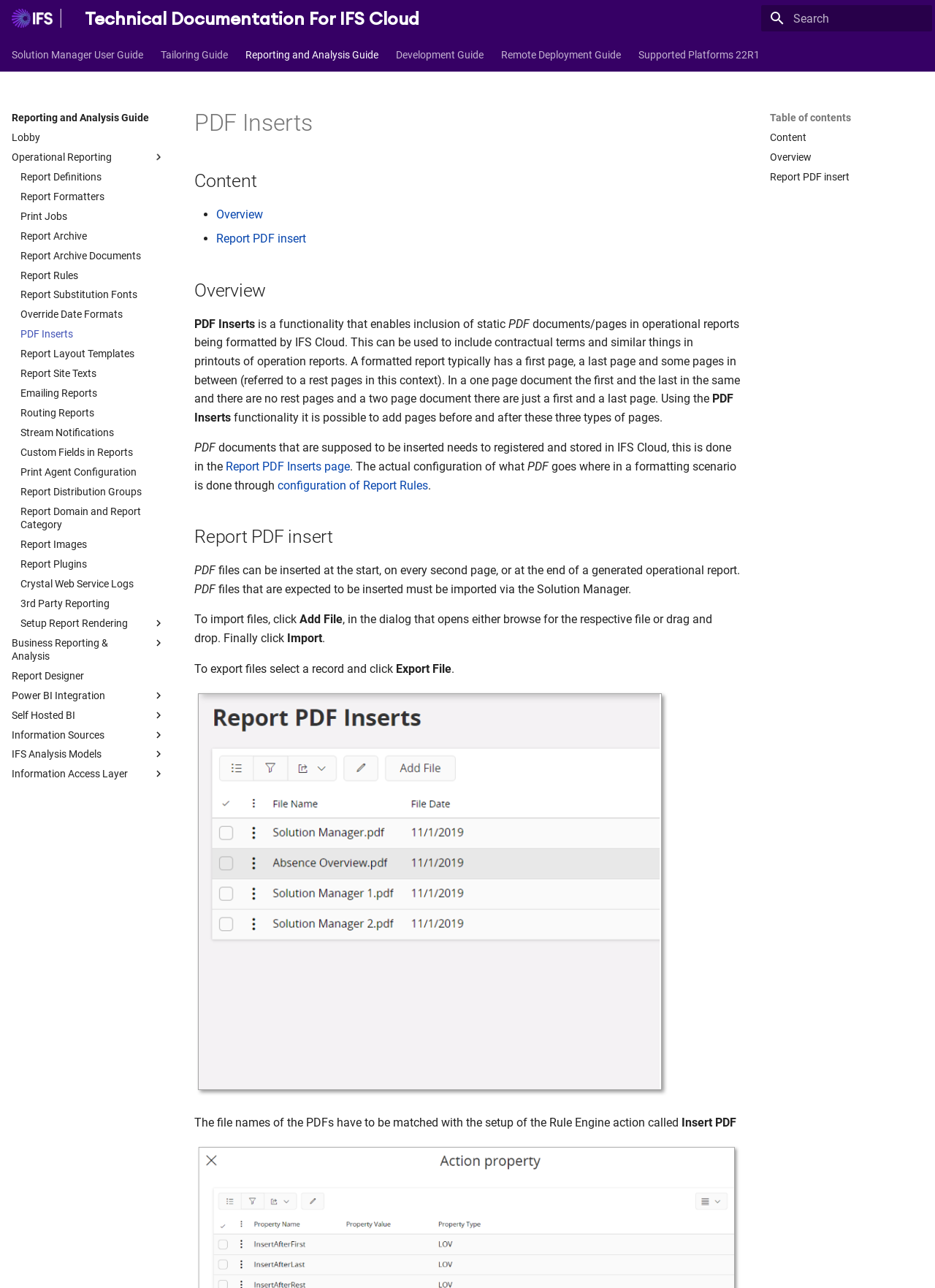Construct a thorough caption encompassing all aspects of the webpage.

The webpage is a technical documentation page for IFS Cloud, specifically focused on PDF Inserts. At the top, there is a header section with a logo and a navigation menu. Below the header, there is a search bar with a clear button and a navigation menu labeled "Search". 

On the left side, there is a navigation menu with multiple links, including "Solution Manager User Guide", "Tailoring Guide", "Reporting and Analysis Guide", and others. This menu is divided into two sections: the top section has links to guides and documentation, while the bottom section has links to specific report-related topics.

On the right side, there is a table of contents with links to different sections of the page, including "Content", "Overview", and "Report PDF insert". 

The main content of the page is divided into sections, each with a heading and descriptive text. The first section is an overview of PDF Inserts, which explains that it is a functionality that enables the inclusion of static documents or pages in operational reports being formatted by IFS Cloud. The text describes how PDF Inserts can be used to include contractual terms and similar things in printouts of operation reports.

The page also has a section that explains how to configure PDF Inserts, including registering and storing documents in IFS Cloud. There is a link to the "Report PDF Inserts page" for further configuration details.